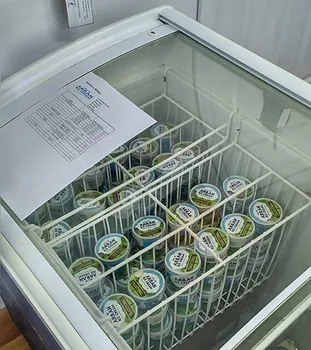What is Arran Dairies renowned for?
Look at the screenshot and give a one-word or phrase answer.

Award-winning local ice cream